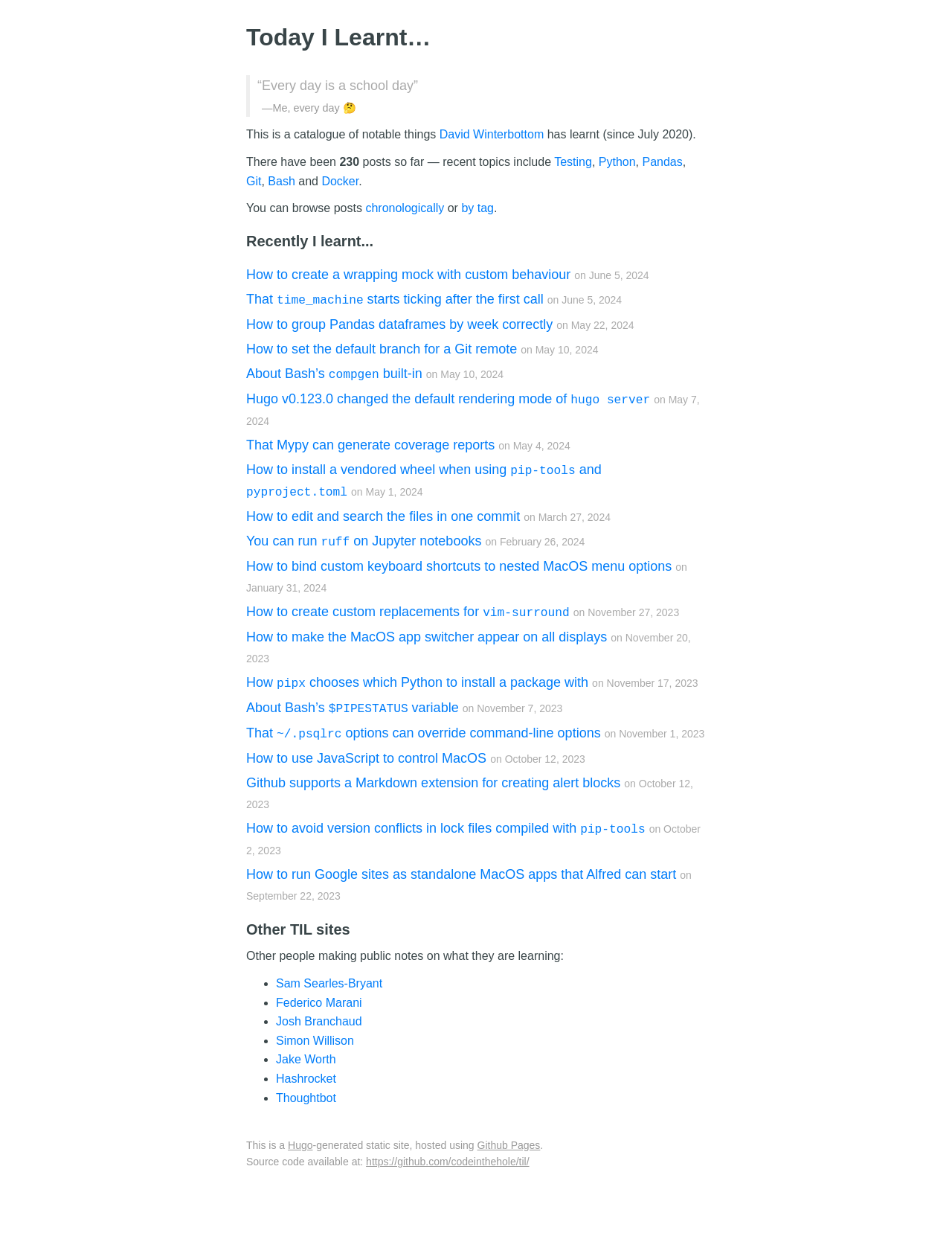Locate the bounding box coordinates of the element's region that should be clicked to carry out the following instruction: "Learn about Python". The coordinates need to be four float numbers between 0 and 1, i.e., [left, top, right, bottom].

[0.629, 0.126, 0.668, 0.136]